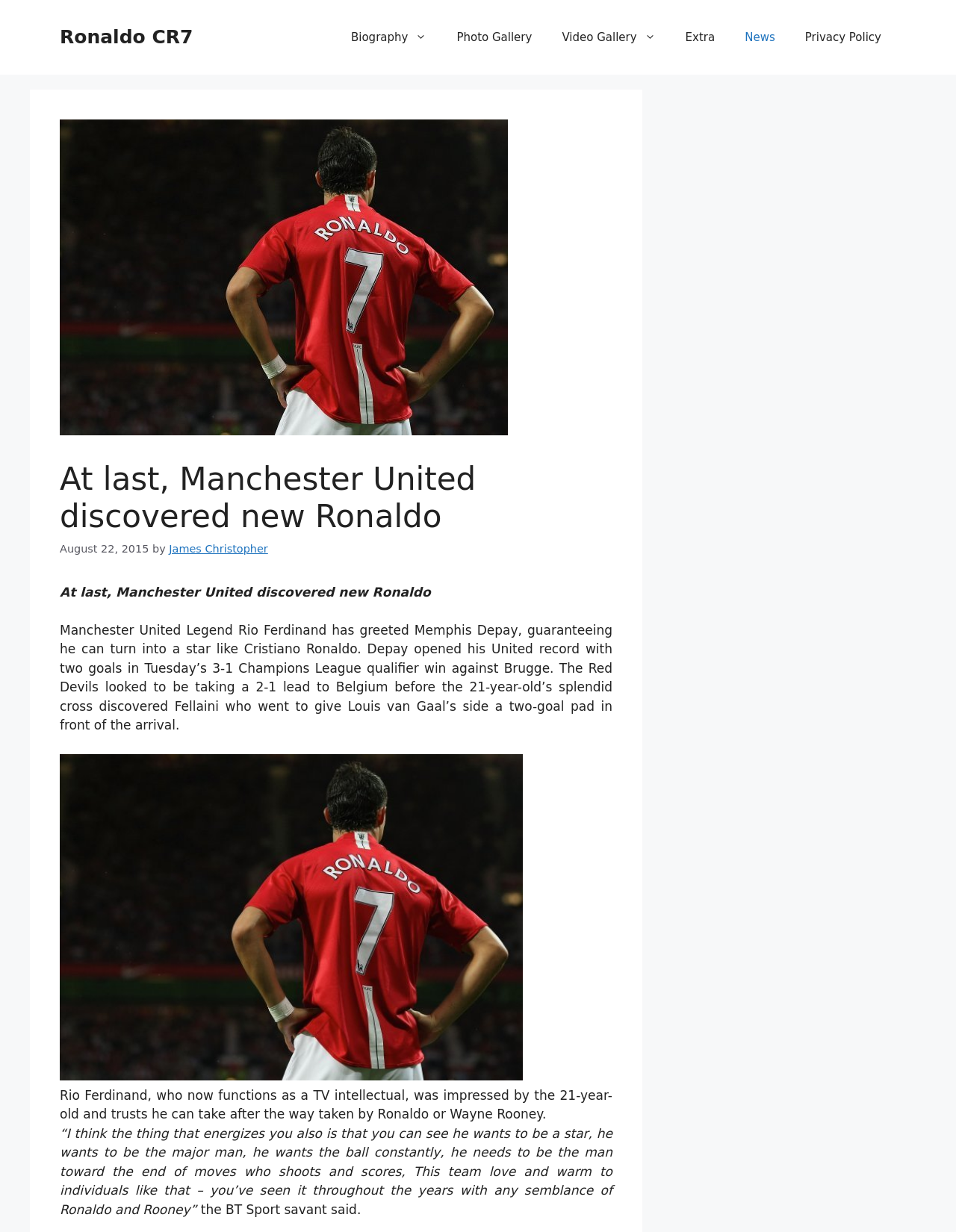Answer with a single word or phrase: 
What is the date of the article?

August 22, 2015